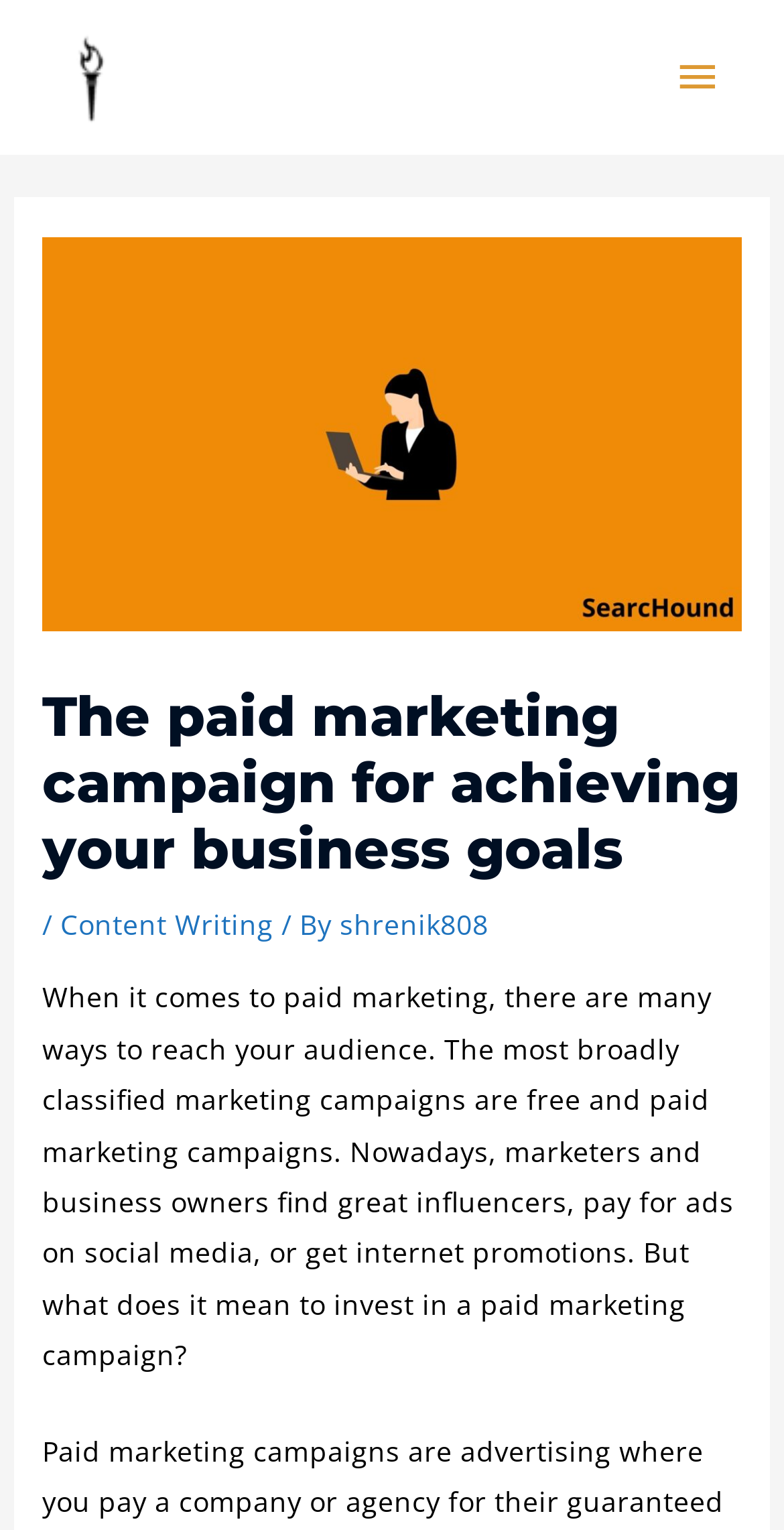Identify the main heading from the webpage and provide its text content.

The paid marketing campaign for achieving your business goals